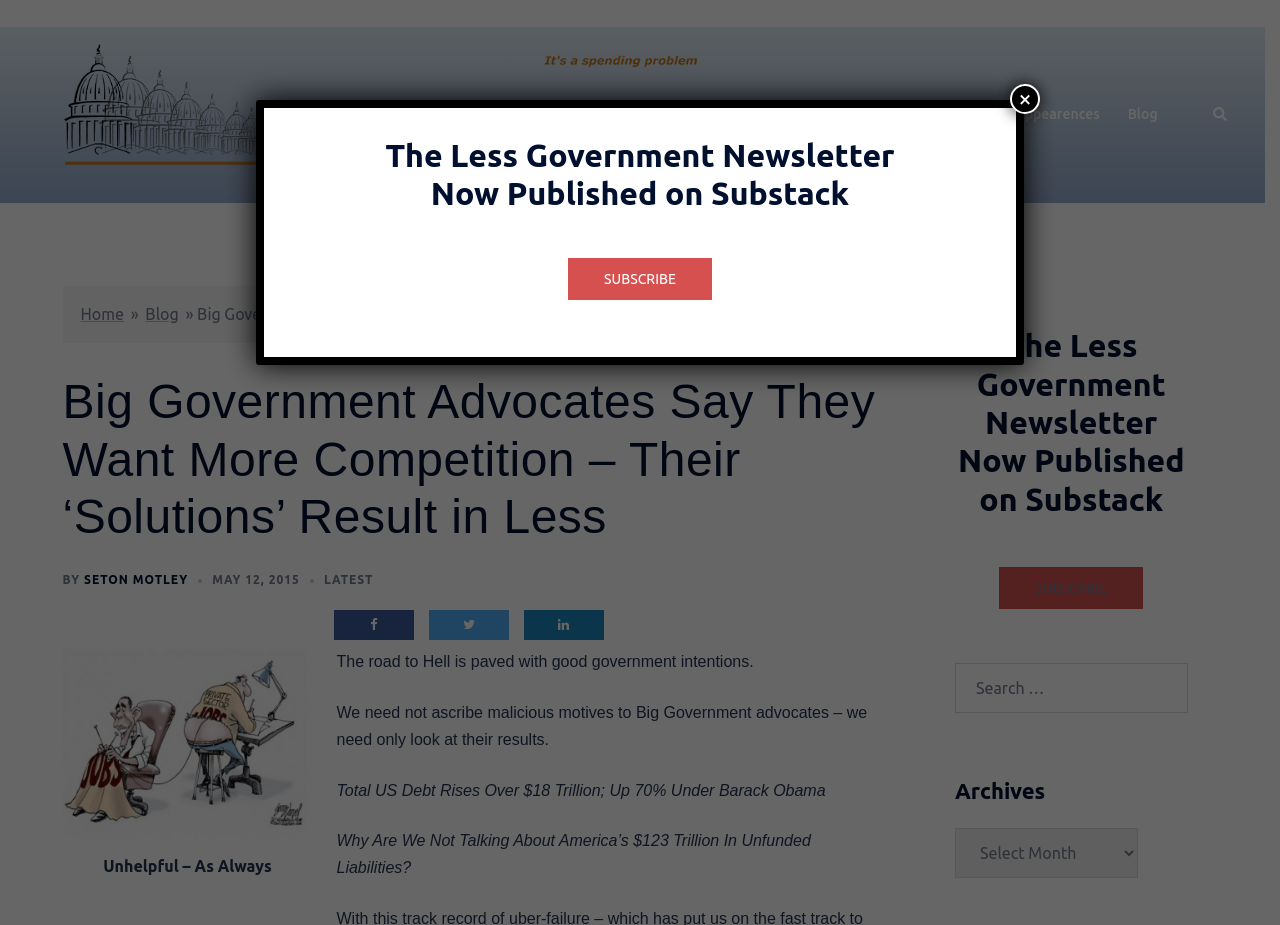Answer the question in a single word or phrase:
What is the topic of the article?

Big Government